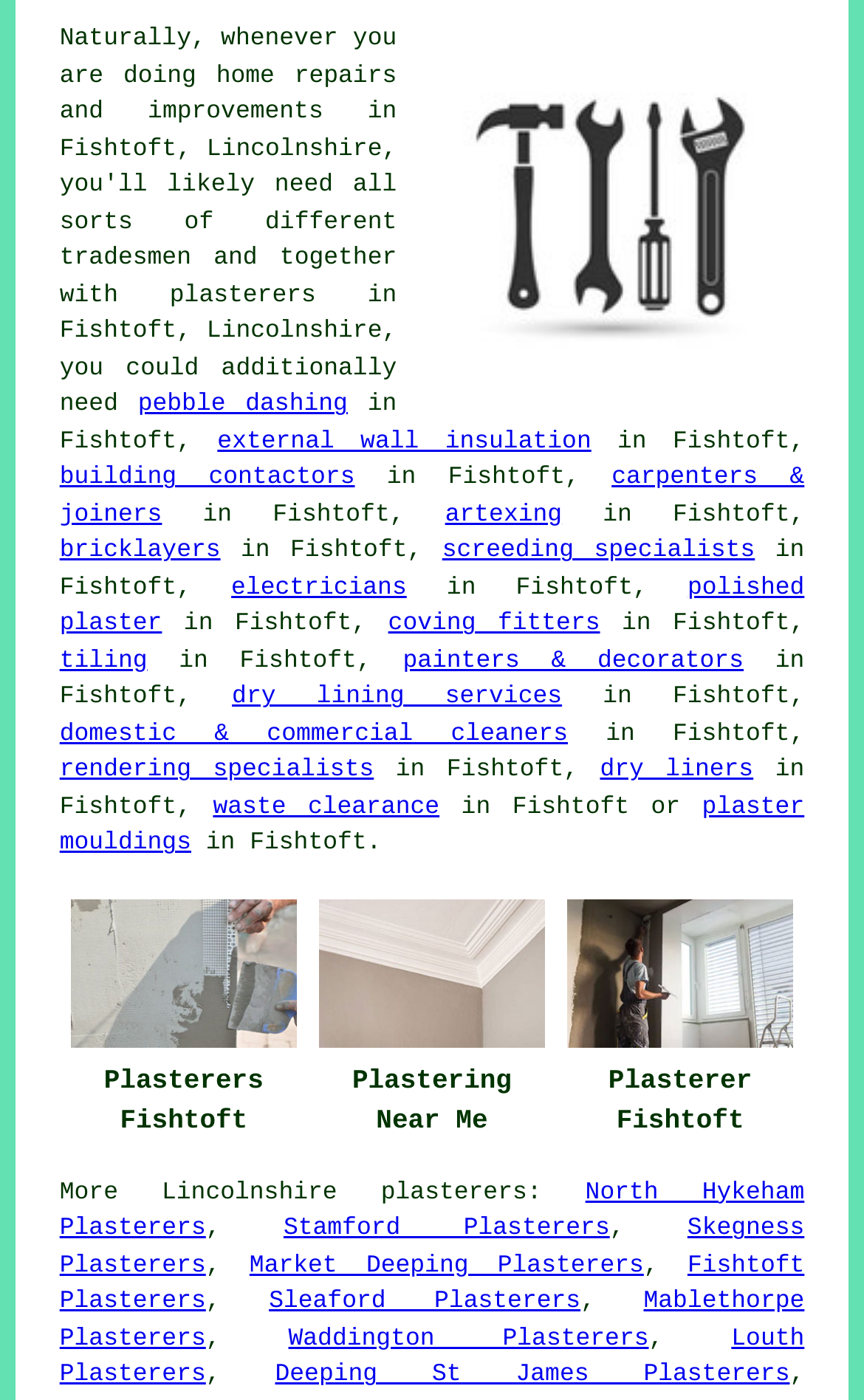Identify the bounding box coordinates for the region to click in order to carry out this instruction: "click on pebble dashing". Provide the coordinates using four float numbers between 0 and 1, formatted as [left, top, right, bottom].

[0.16, 0.281, 0.402, 0.3]